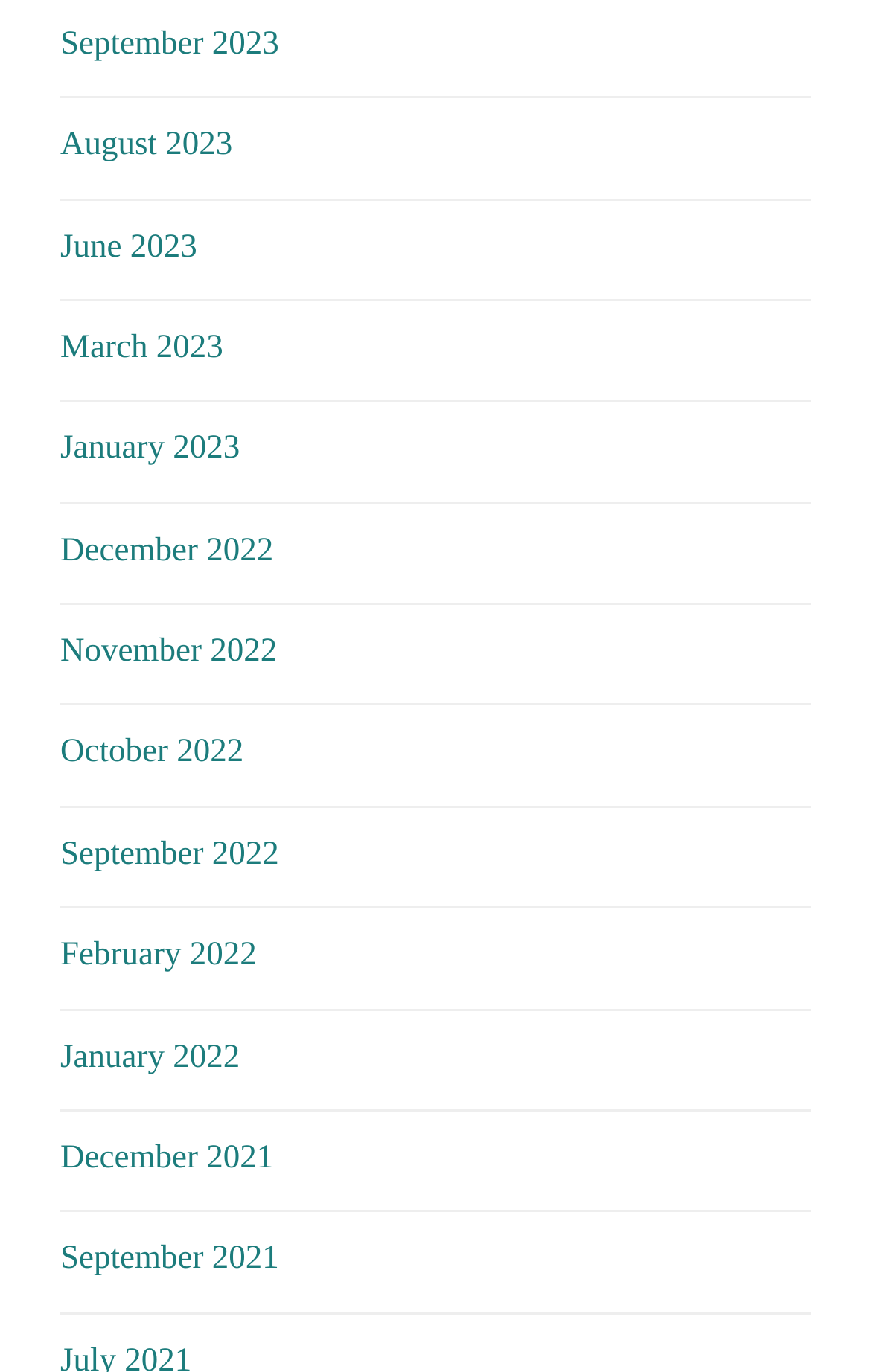Using details from the image, please answer the following question comprehensively:
What is the earliest month listed?

I looked at the list of link elements and found that the earliest month listed is September 2021, which is the last element in the list.